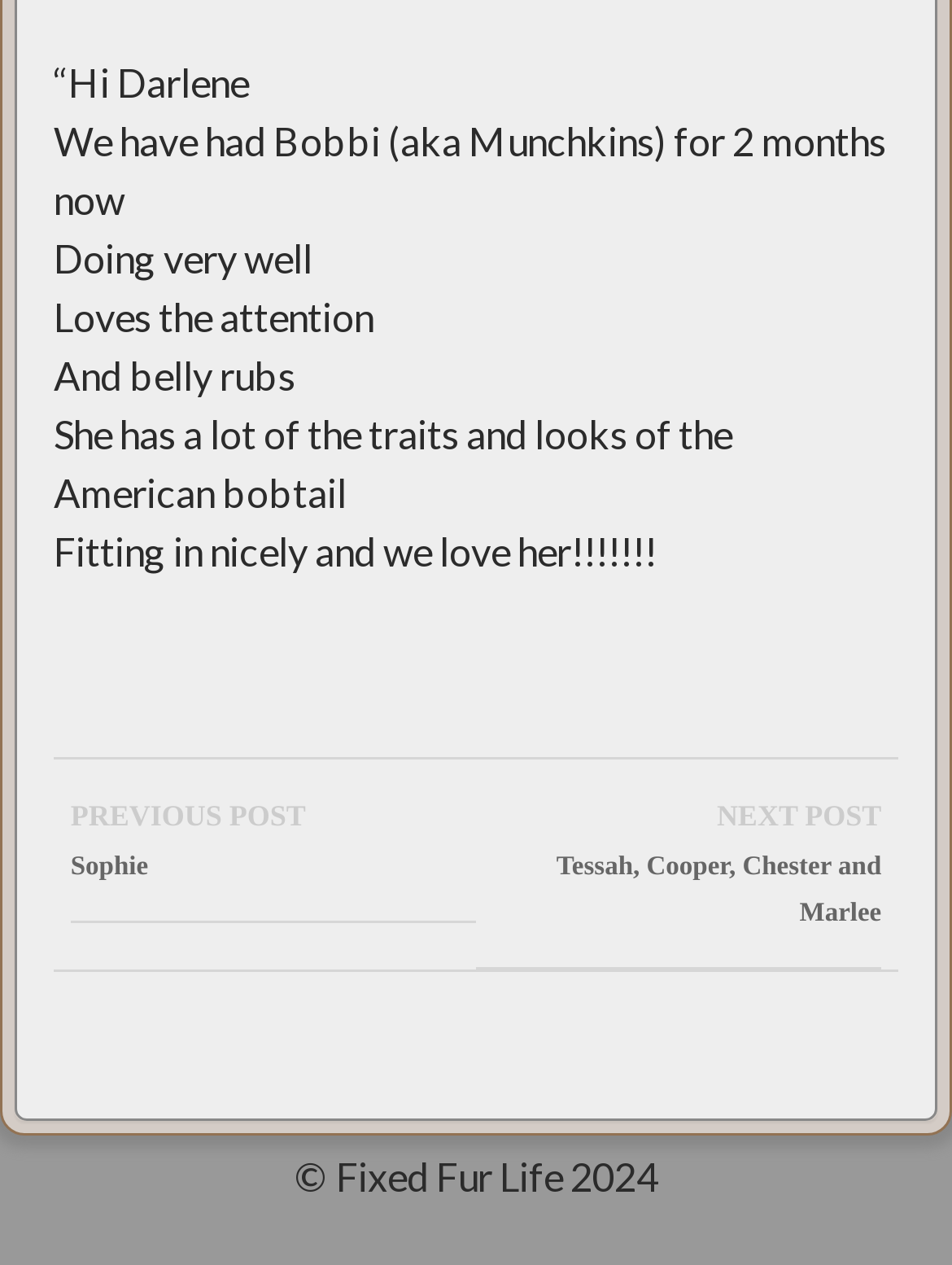What is the name of the previous post?
Please provide a comprehensive answer based on the contents of the image.

The link 'PREVIOUS POST Sophie' suggests that the previous post is titled 'Sophie'.